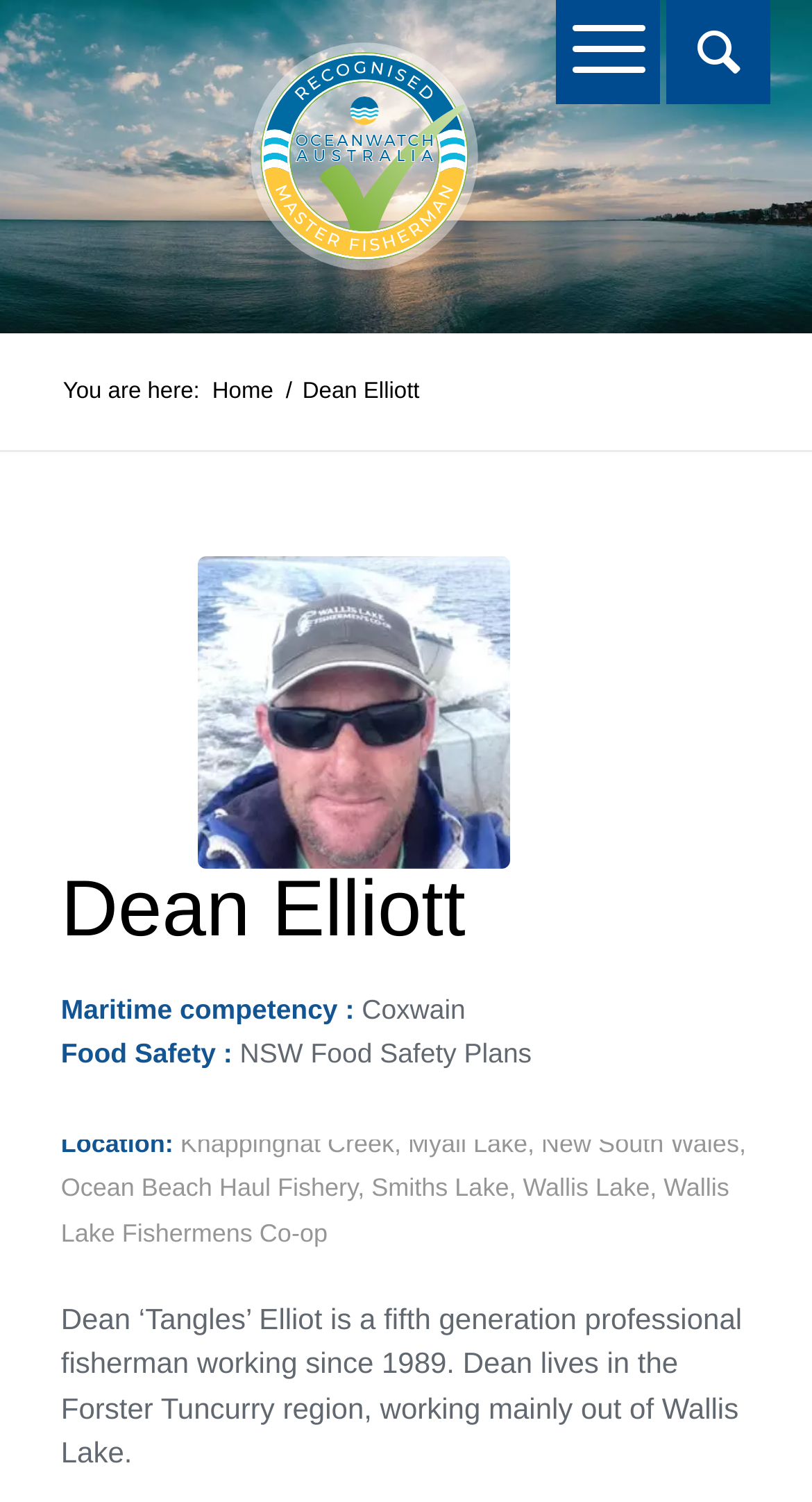From the element description Myall Lake, predict the bounding box coordinates of the UI element. The coordinates must be specified in the format (top-left x, top-left y, bottom-right x, bottom-right y) and should be within the 0 to 1 range.

[0.503, 0.751, 0.65, 0.771]